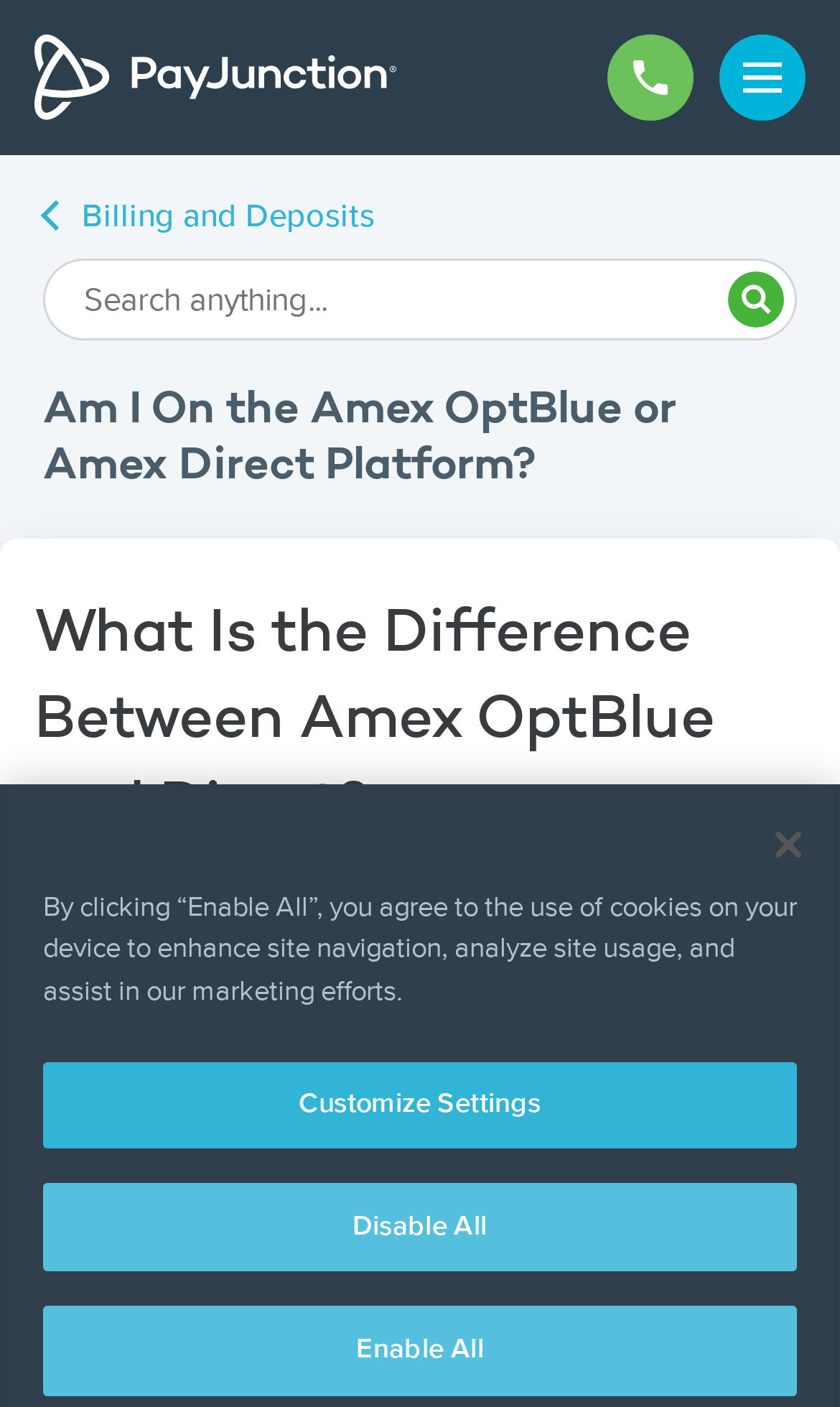Articulate a complete and detailed caption of the webpage elements.

The webpage appears to be a support page from PayJunction, with a focus on explaining the difference between Amex OptBlue and Amex Direct platforms. 

At the top left corner, there is a PayJunction logo, which is a clickable link. Next to it, on the top right corner, there is a phone icon, also a clickable link. 

Below the logo, there is a navigation menu with a single item, "Billing and Deposits", which is a clickable link. 

To the right of the navigation menu, there is a search bar with a search box and a search button. 

The main content of the page starts with a heading that asks "Am I On the Amex OptBlue or Amex Direct Platform?" followed by a subheading that asks "What Is the Difference Between Amex OptBlue and Direct?" 

Below this, there is another subheading that reads "American Express OptBlue". 

The page then provides a detailed explanation of the difference between Amex OptBlue and Direct, with a focus on deposits for Amex transactions. 

At the bottom of the page, there is a notice about the use of cookies, with three buttons to customize settings, disable all, or enable all. 

On the top right corner of the page, there is a close button, which is likely for a popup or a modal window.